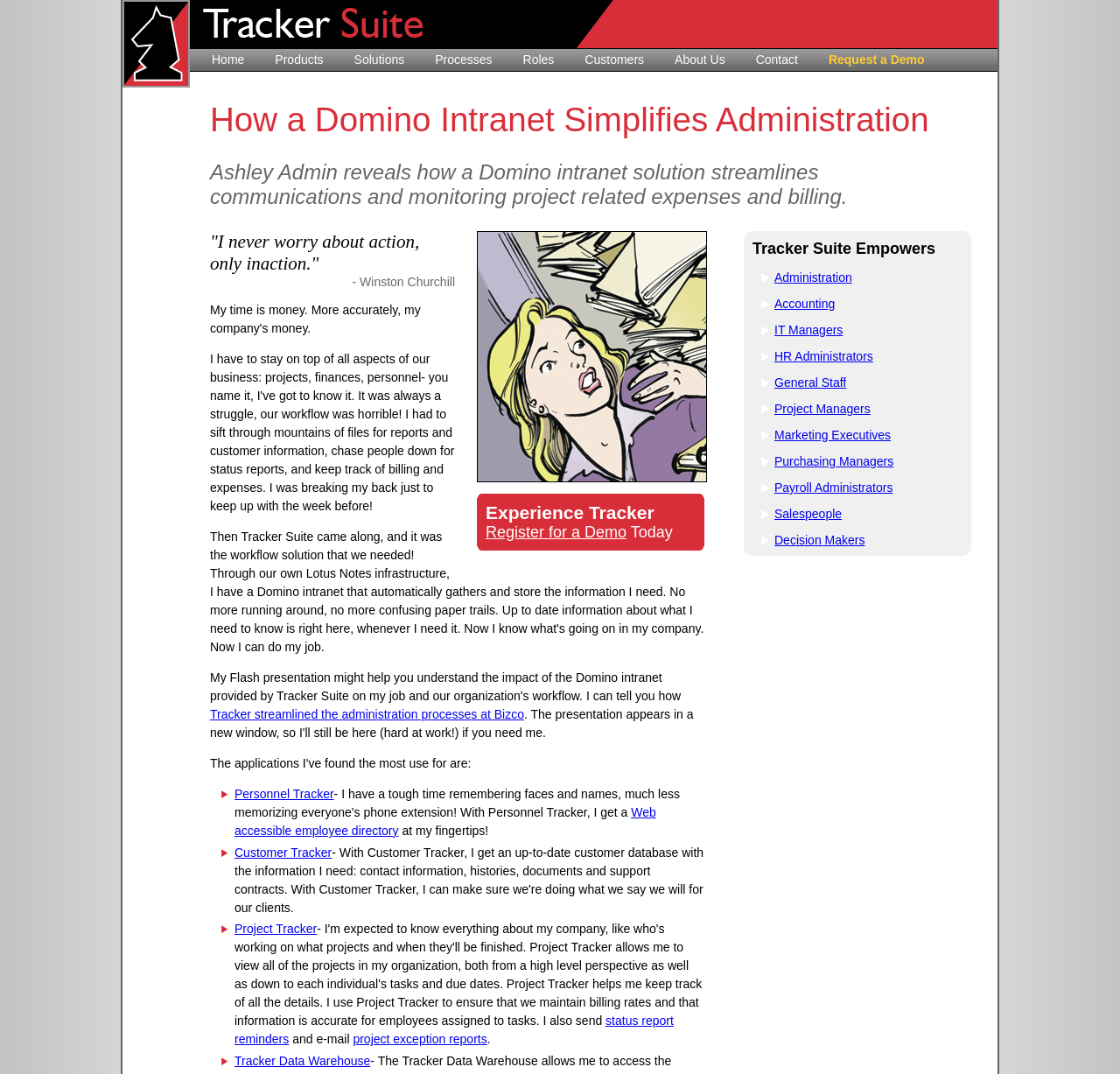Find the bounding box coordinates for the area you need to click to carry out the instruction: "Learn more about Tracker Data Warehouse". The coordinates should be four float numbers between 0 and 1, indicated as [left, top, right, bottom].

[0.209, 0.981, 0.331, 0.994]